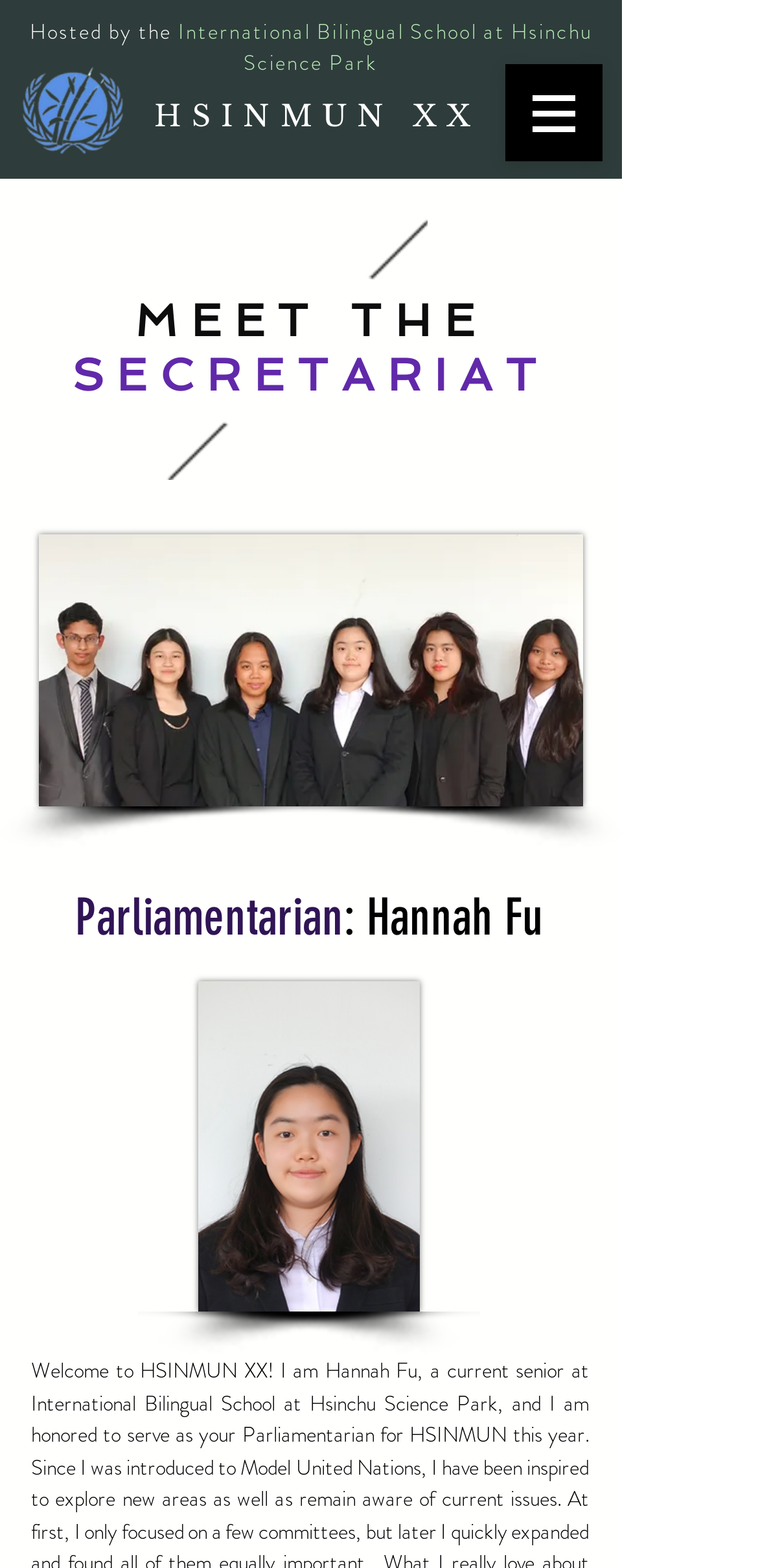Describe all the key features of the webpage in detail.

The webpage is about HSINMUN XX, a conference or event, and it features a prominent section titled "Meet the Secretariat". At the top-right corner, there is a button to open a navigation menu. Below the title, there is a small image on the left, accompanied by a brief description that reads "Hosted by the International Bilingual School at Hsinchu Science Park". 

On the same horizontal level, but more to the right, the text "HSINMUN XX" is displayed. Below this text, there is a decorative shape image, followed by a large heading "MEET THE SECRETARIAT" that spans almost the entire width of the page. 

Underneath the heading, there is a large image, likely a photo, that takes up a significant portion of the page. Further down, there is a section dedicated to a person, identified as the Parliamentarian, Hannah Fu, with a heading and an image, likely a portrait, positioned to the right of the text.